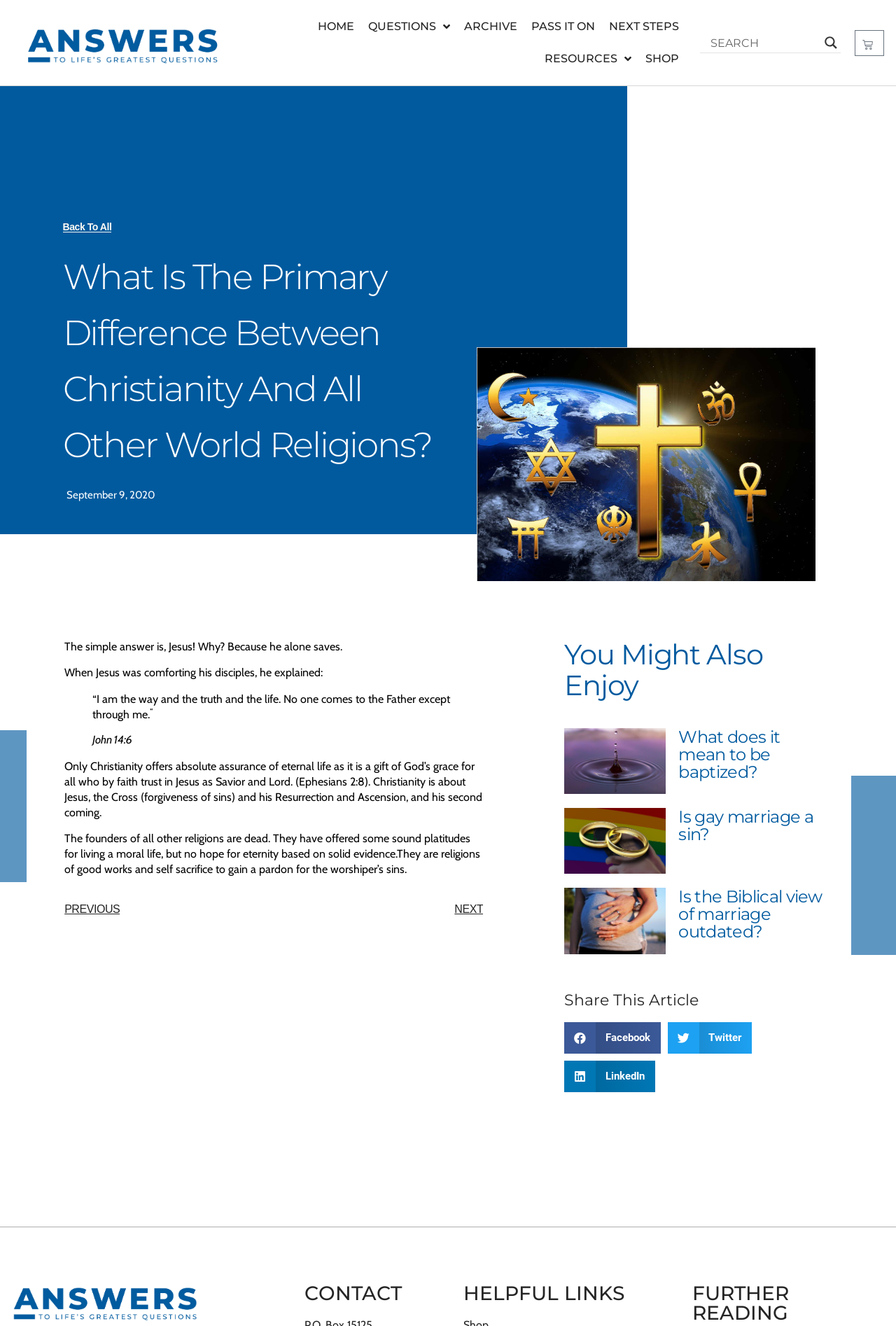Summarize the webpage in an elaborate manner.

This webpage is about Christianity and its differences from other world religions. At the top, there are several links to navigate to different sections of the website, including "HOME", "QUESTIONS", "ARCHIVE", "PASS IT ON", "NEXT STEPS", "RESOURCES", and "SHOP". On the right side, there is a search form with a search input box and a search magnifier button.

Below the navigation links, there is a heading that reads "What Is The Primary Difference Between Christianity And All Other World Religions?" followed by a date "September 9, 2020". The main content of the page is a passage that explains the difference between Christianity and other religions, citing a quote from Jesus in John 14:6. The passage emphasizes that only Christianity offers absolute assurance of eternal life through faith in Jesus.

Below the main content, there are links to previous and next articles. There is also a section titled "You Might Also Enjoy" that features three articles with headings "What does it mean to be baptized?", "Is gay marriage a sin?", and "Is the Biblical view of marriage outdated?". Each article has a link to read more.

Further down, there is a section to share the article on social media platforms such as Facebook, Twitter, and LinkedIn. At the bottom of the page, there are links to "CONTACT", "HELPFUL LINKS", and "FURTHER READING".